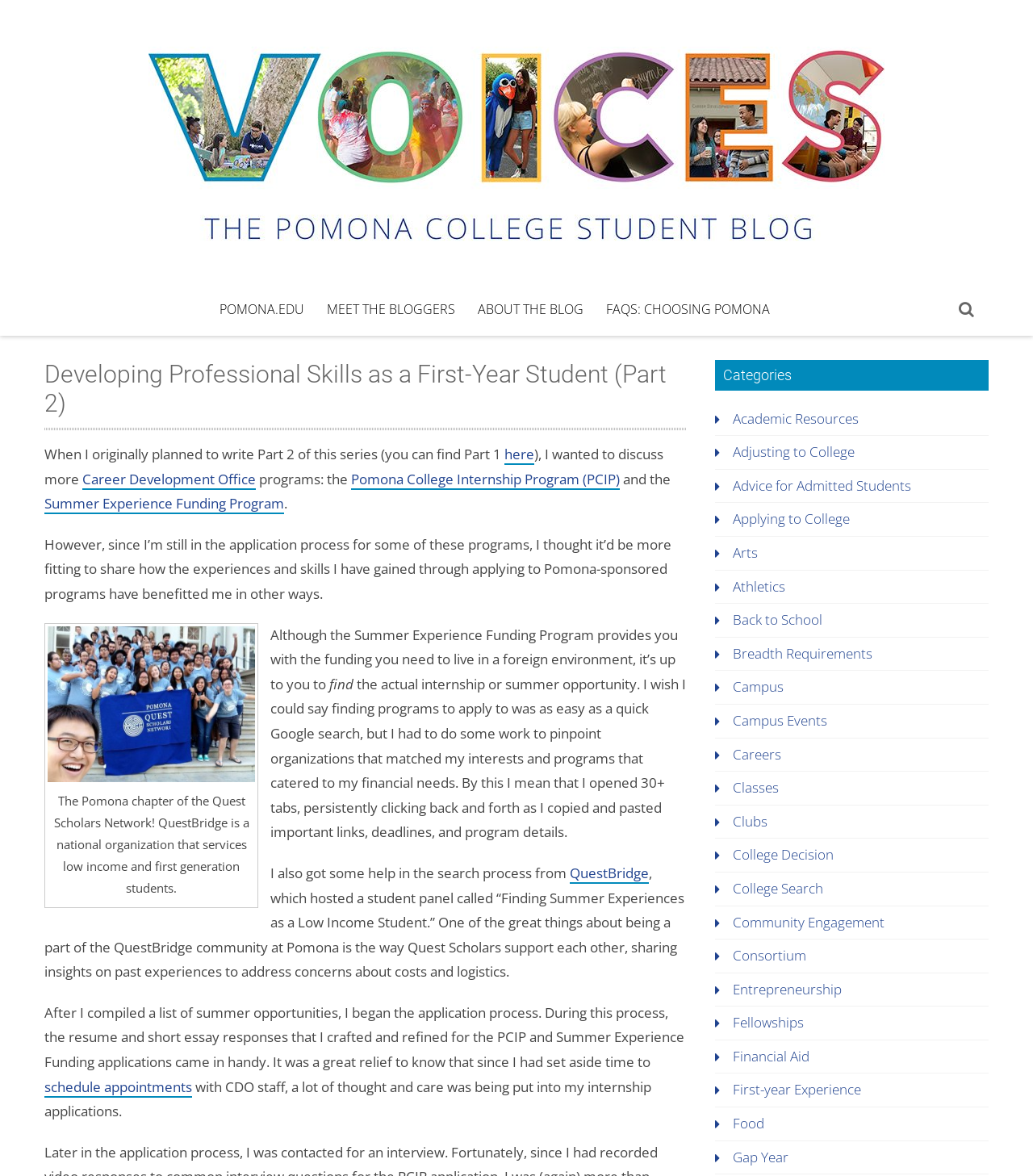Show the bounding box coordinates for the HTML element described as: "Advice for Admitted Students".

[0.709, 0.405, 0.882, 0.421]